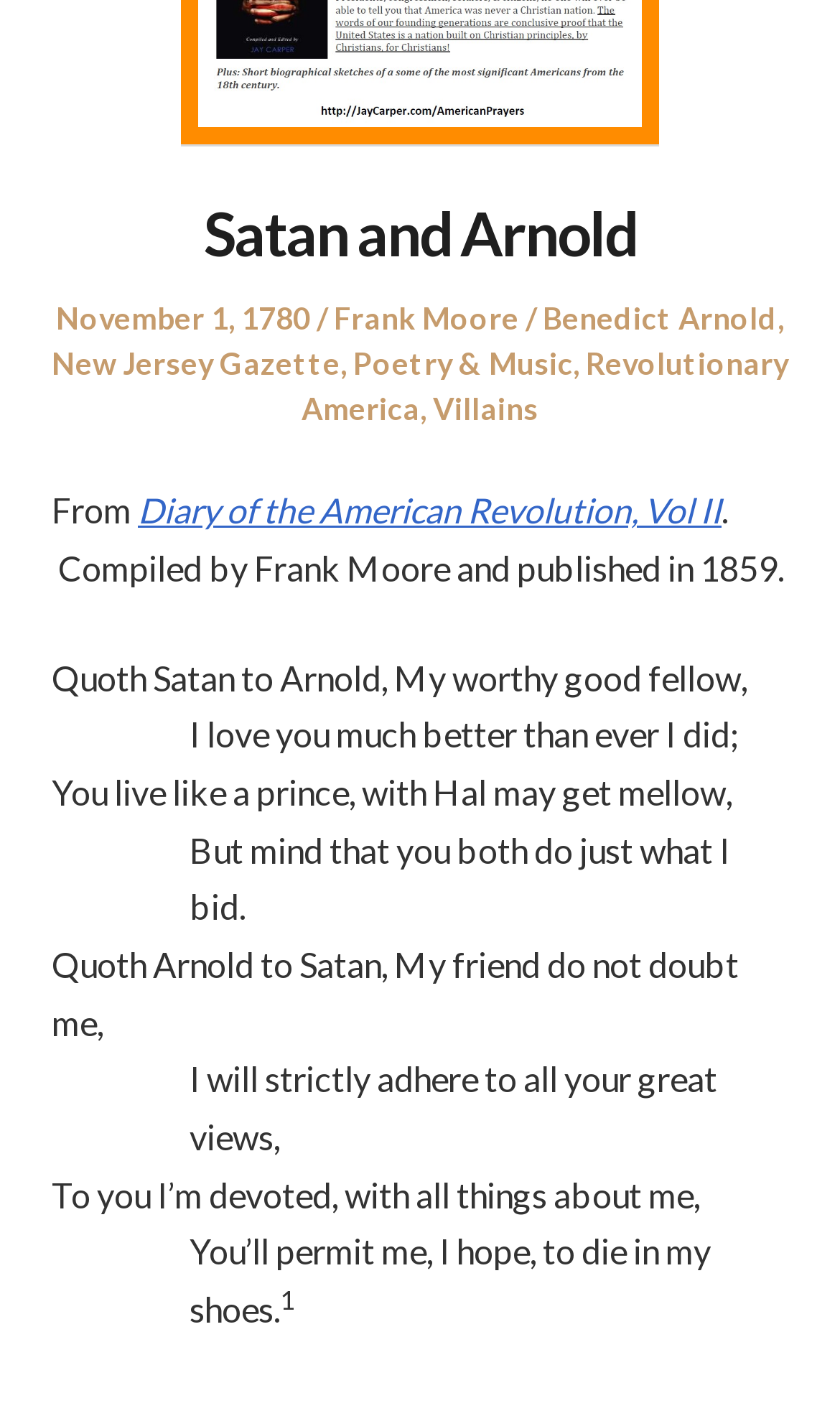Locate the bounding box of the UI element with the following description: "Poetry & Music".

[0.421, 0.243, 0.682, 0.269]